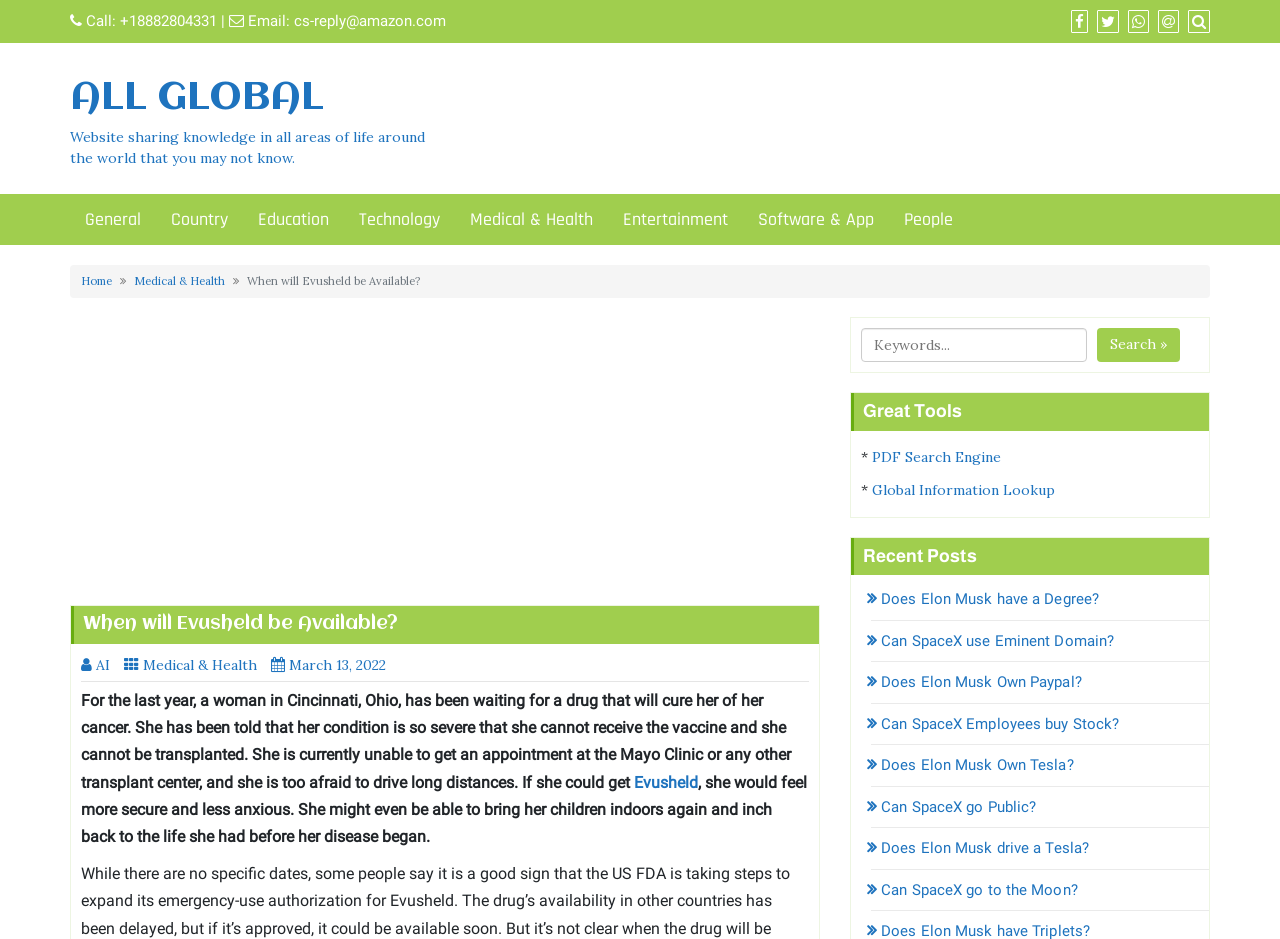Utilize the information from the image to answer the question in detail:
What is the topic of the article on this webpage?

The topic of the article can be determined by reading the text on the webpage, which mentions a woman waiting for a drug called Evusheld to cure her cancer.